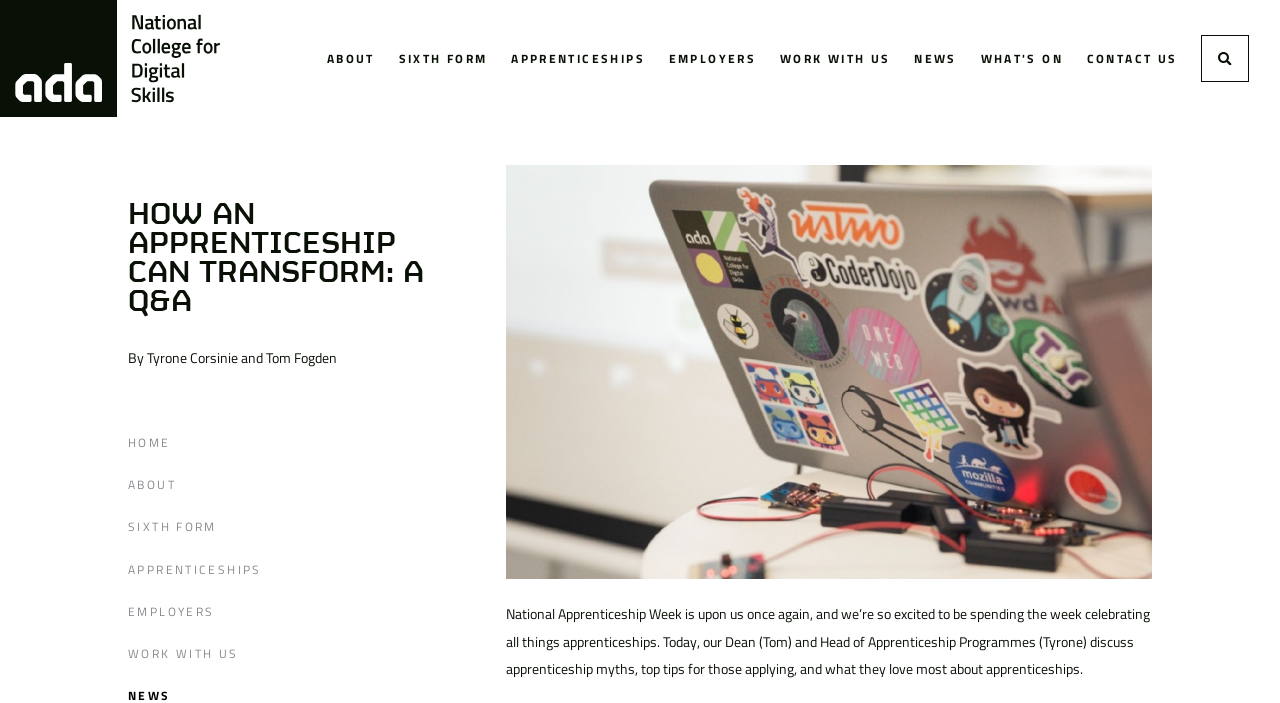Refer to the image and answer the question with as much detail as possible: Are there navigation links on the page?

There are navigation links on the page, as evidenced by the multiple link elements with text such as 'ABOUT', 'SIXTH FORM', 'APPRENTICESHIPS', etc., which suggest that the user can navigate to different sections of the website.